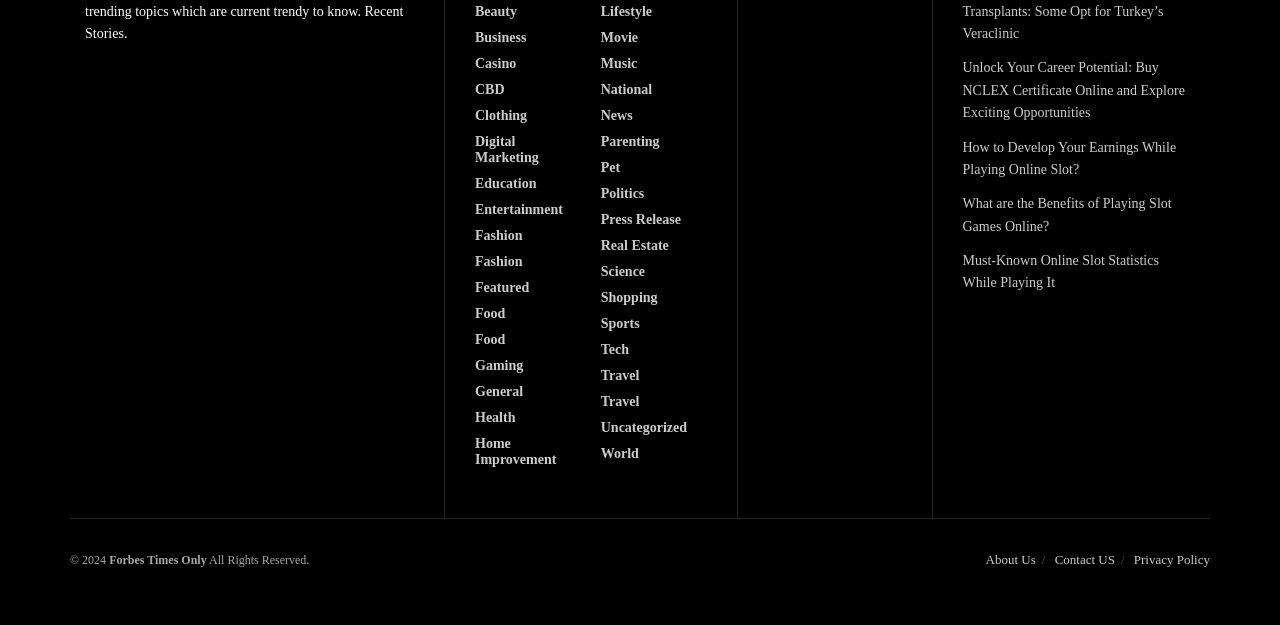Respond to the question with just a single word or phrase: 
What year is mentioned in the copyright text?

2024